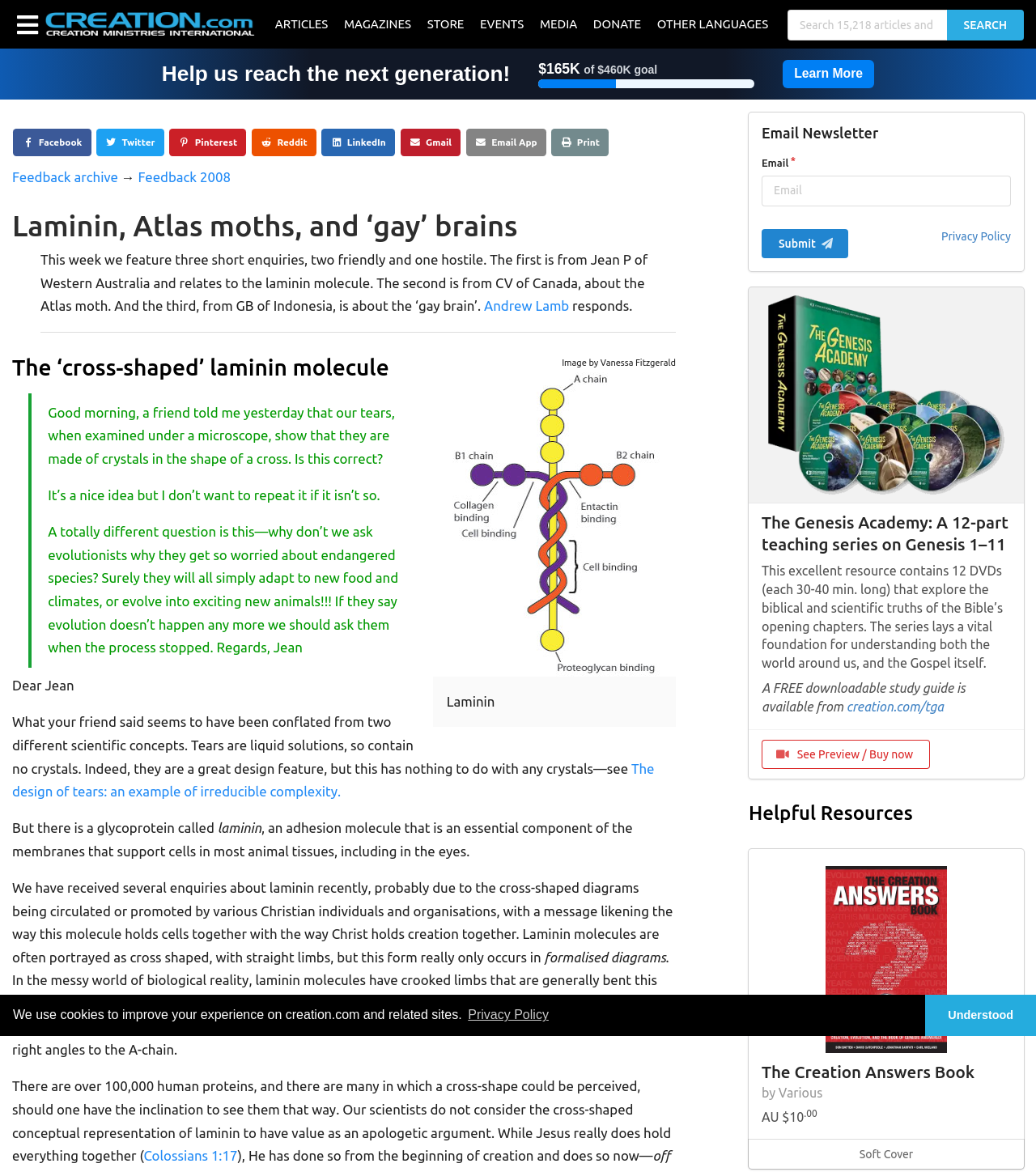Could you locate the bounding box coordinates for the section that should be clicked to accomplish this task: "Visit the Creation.com homepage".

[0.043, 0.021, 0.246, 0.033]